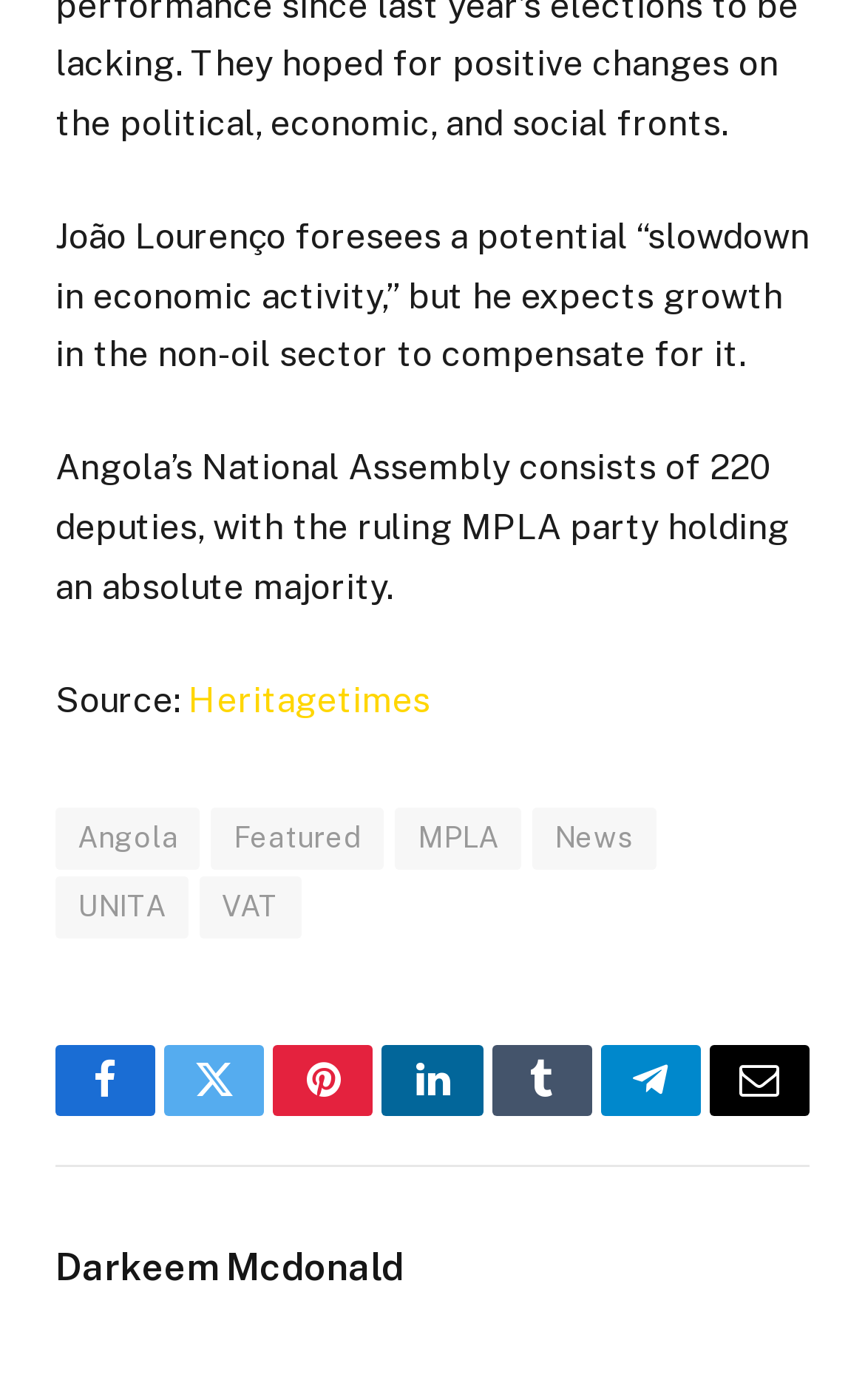How many paragraphs of text are there in the webpage? Based on the screenshot, please respond with a single word or phrase.

2